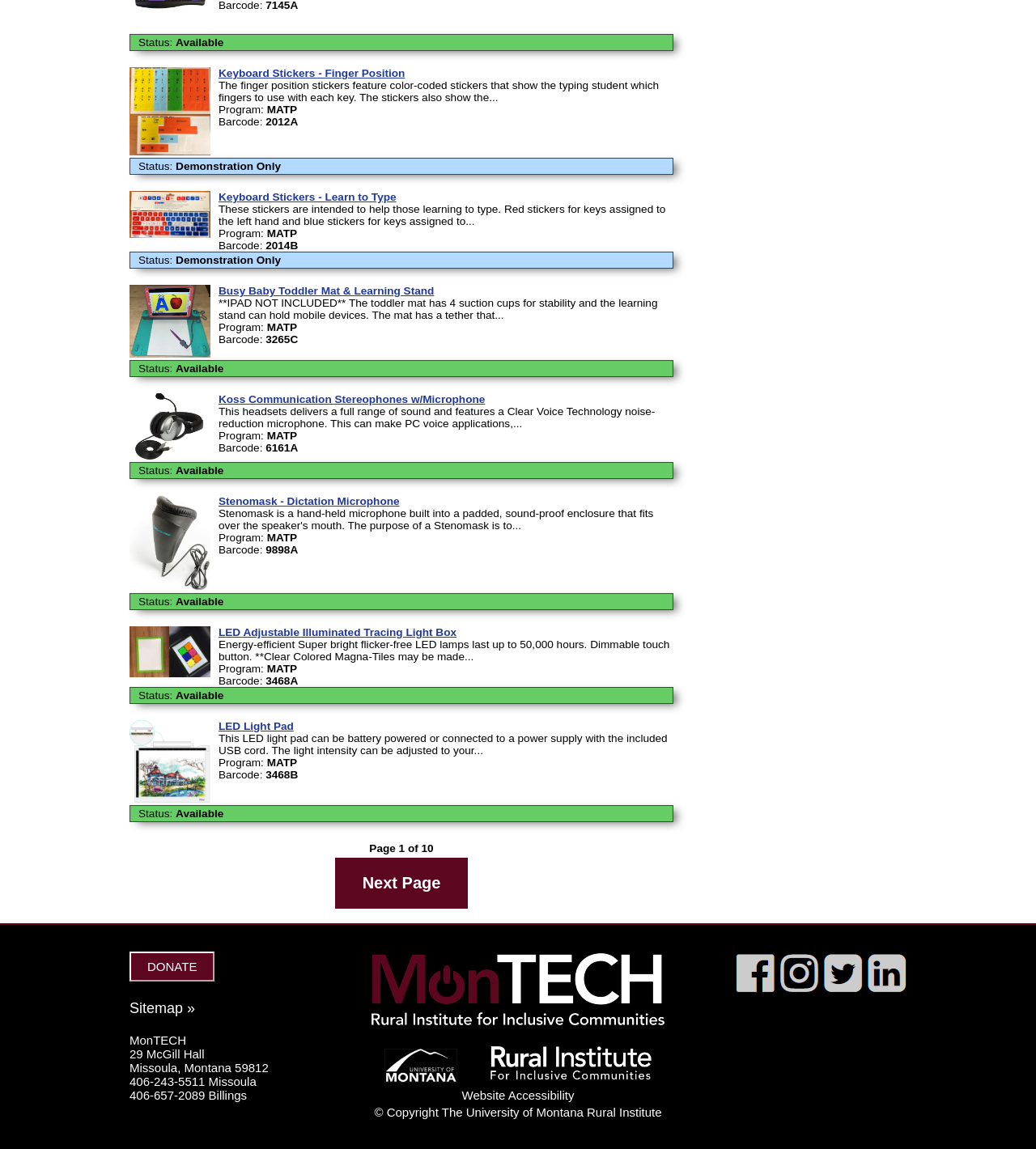Given the webpage screenshot and the description, determine the bounding box coordinates (top-left x, top-left y, bottom-right x, bottom-right y) that define the location of the UI element matching this description: MCHAP Sponsors

None